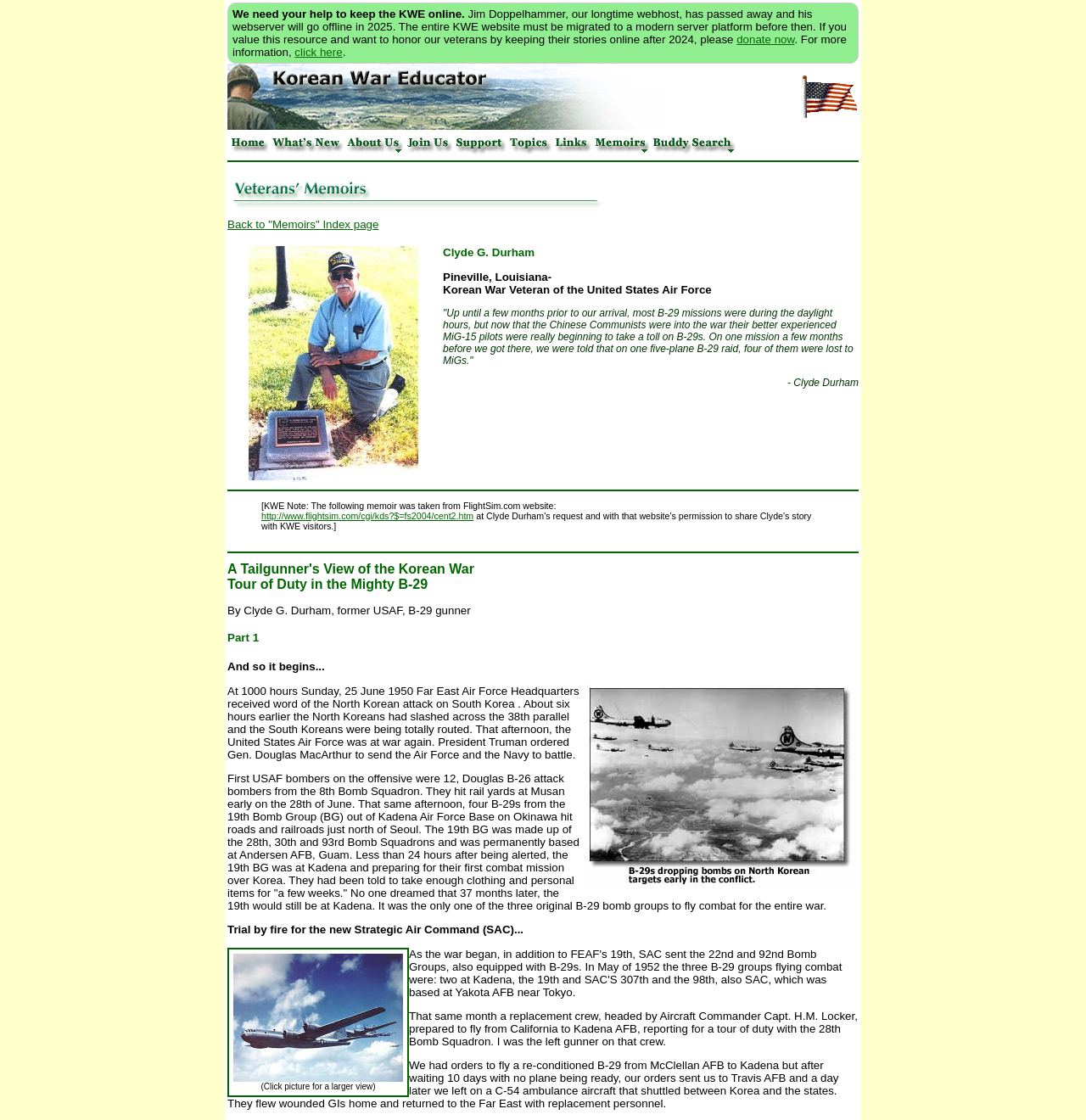Given the element description, predict the bounding box coordinates in the format (top-left x, top-left y, bottom-right x, bottom-right y). Make sure all values are between 0 and 1. Here is the element description: http://www.flightsim.com/cgi/kds?$=fs2004/cent2.htm

[0.241, 0.456, 0.436, 0.465]